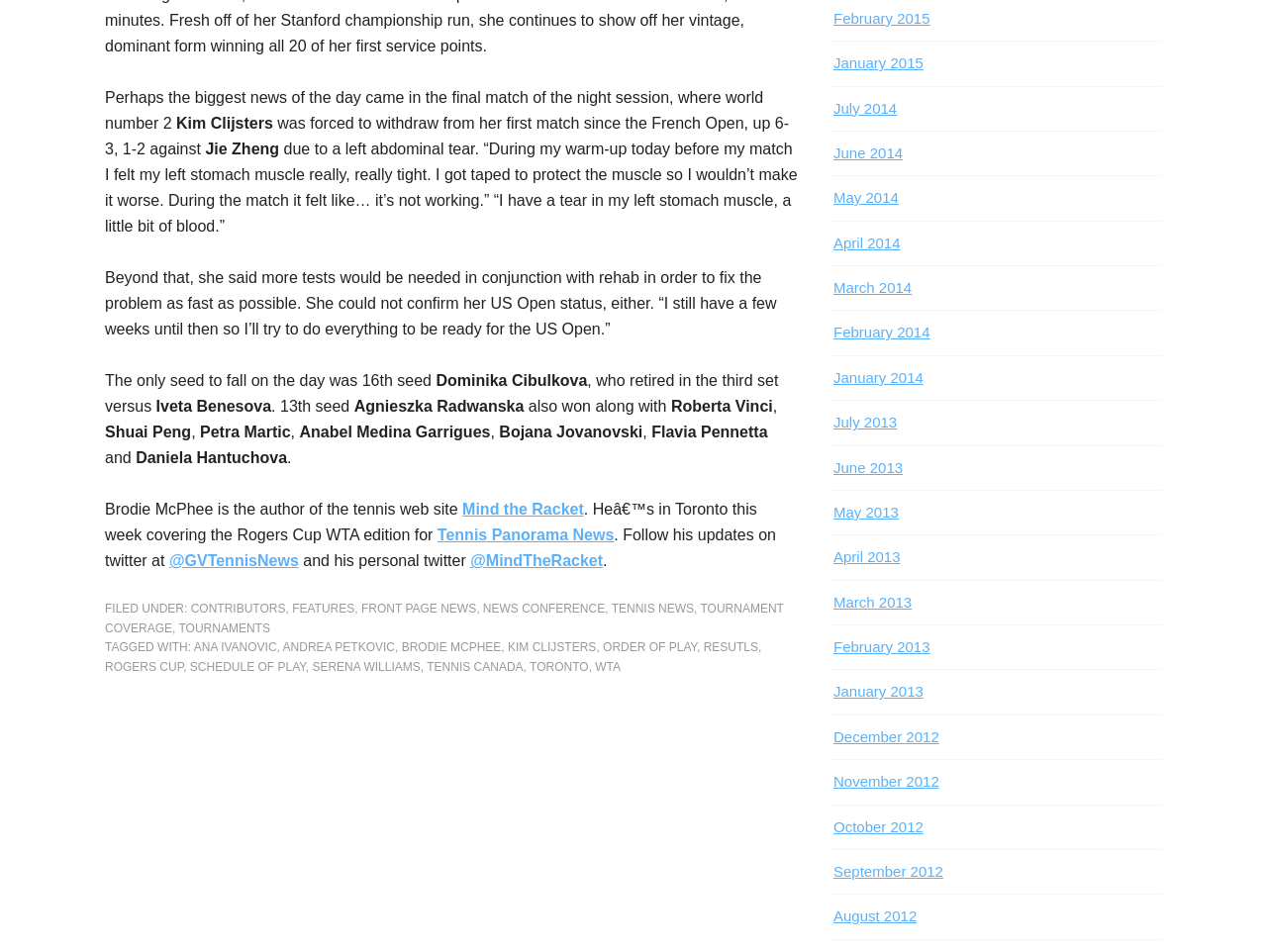Please provide the bounding box coordinates for the element that needs to be clicked to perform the instruction: "Read the article about Rogers Cup WTA edition". The coordinates must consist of four float numbers between 0 and 1, formatted as [left, top, right, bottom].

[0.345, 0.553, 0.485, 0.571]